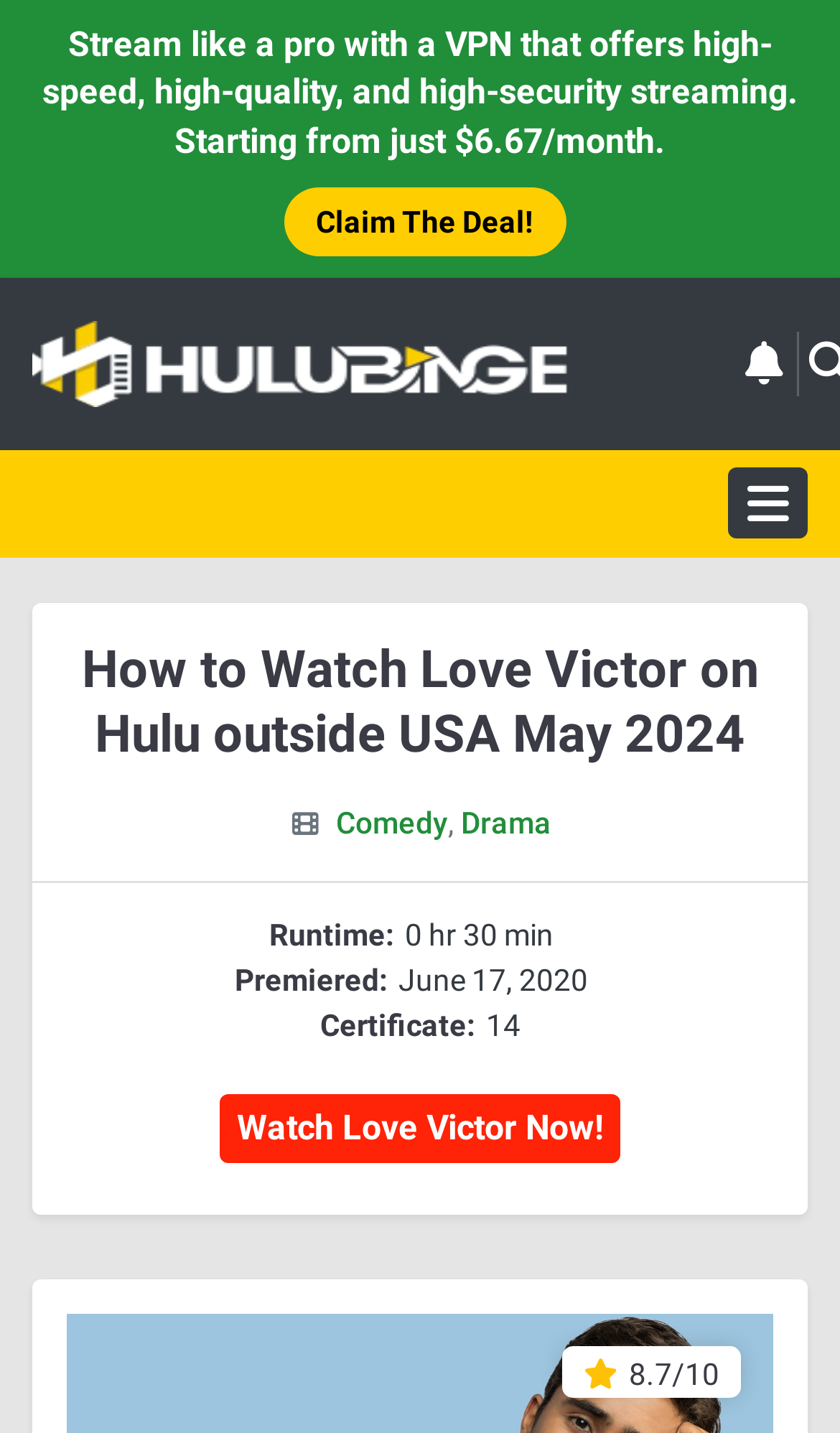Answer briefly with one word or phrase:
What is the certificate of Love Victor?

14